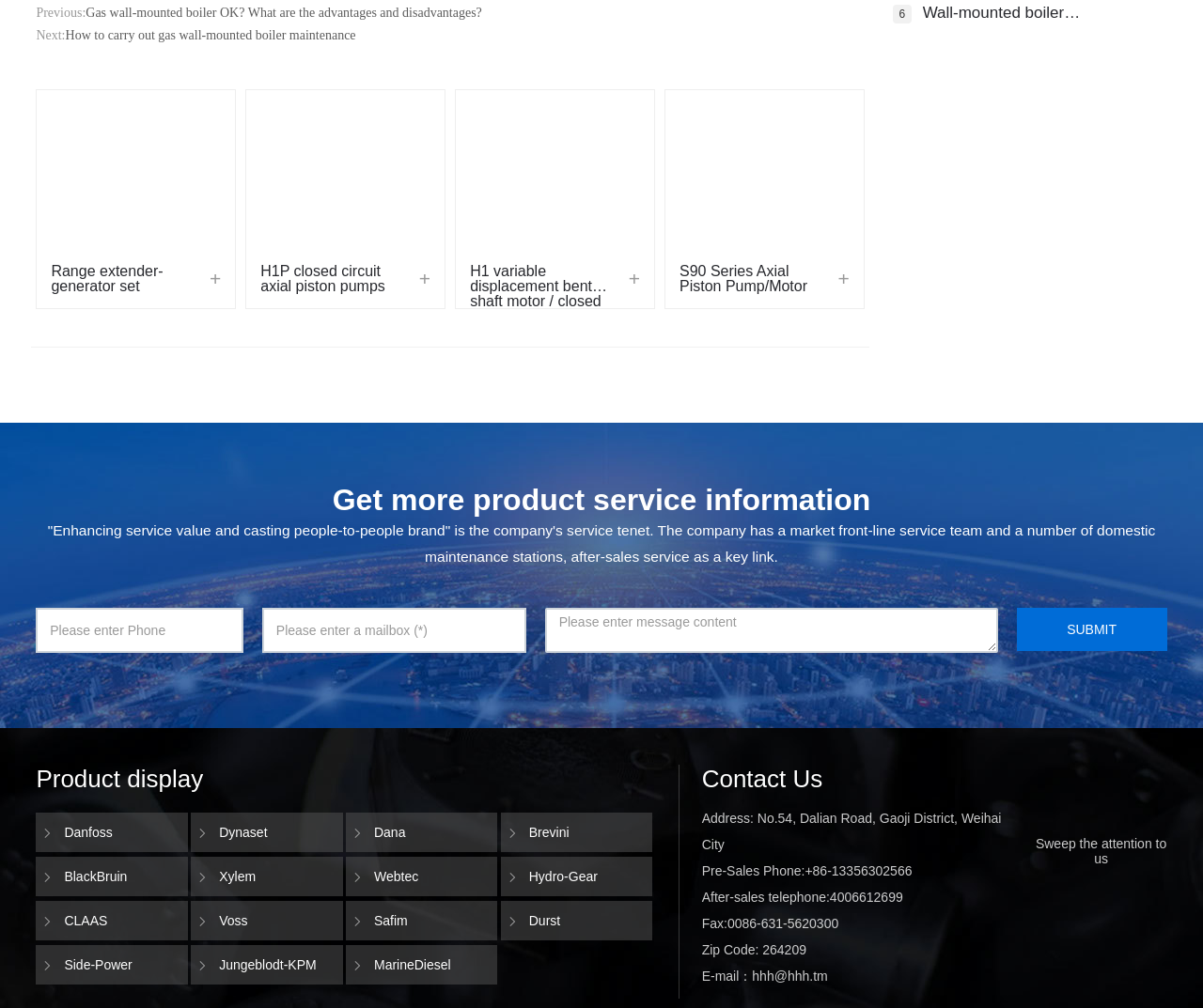Determine the bounding box coordinates of the clickable region to execute the instruction: "Read Wikipedia". The coordinates should be four float numbers between 0 and 1, denoted as [left, top, right, bottom].

None